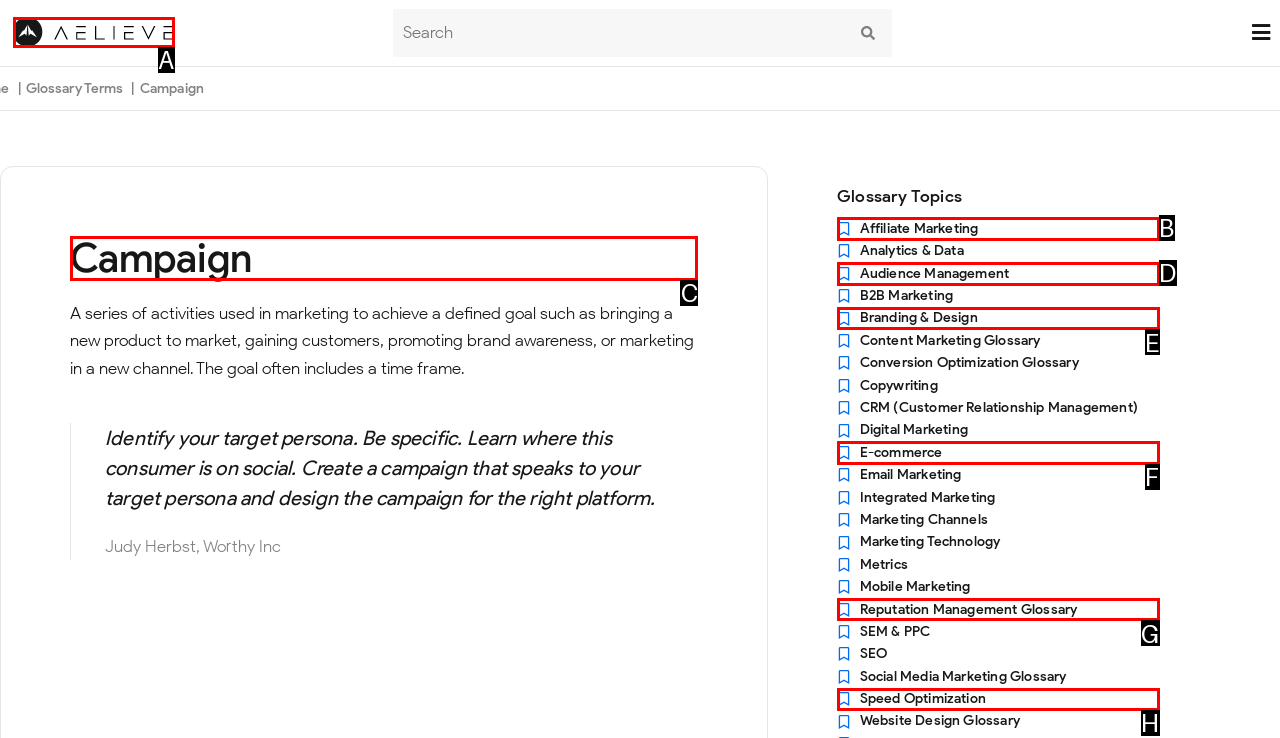Tell me which letter corresponds to the UI element that should be clicked to fulfill this instruction: read about Campaign
Answer using the letter of the chosen option directly.

C